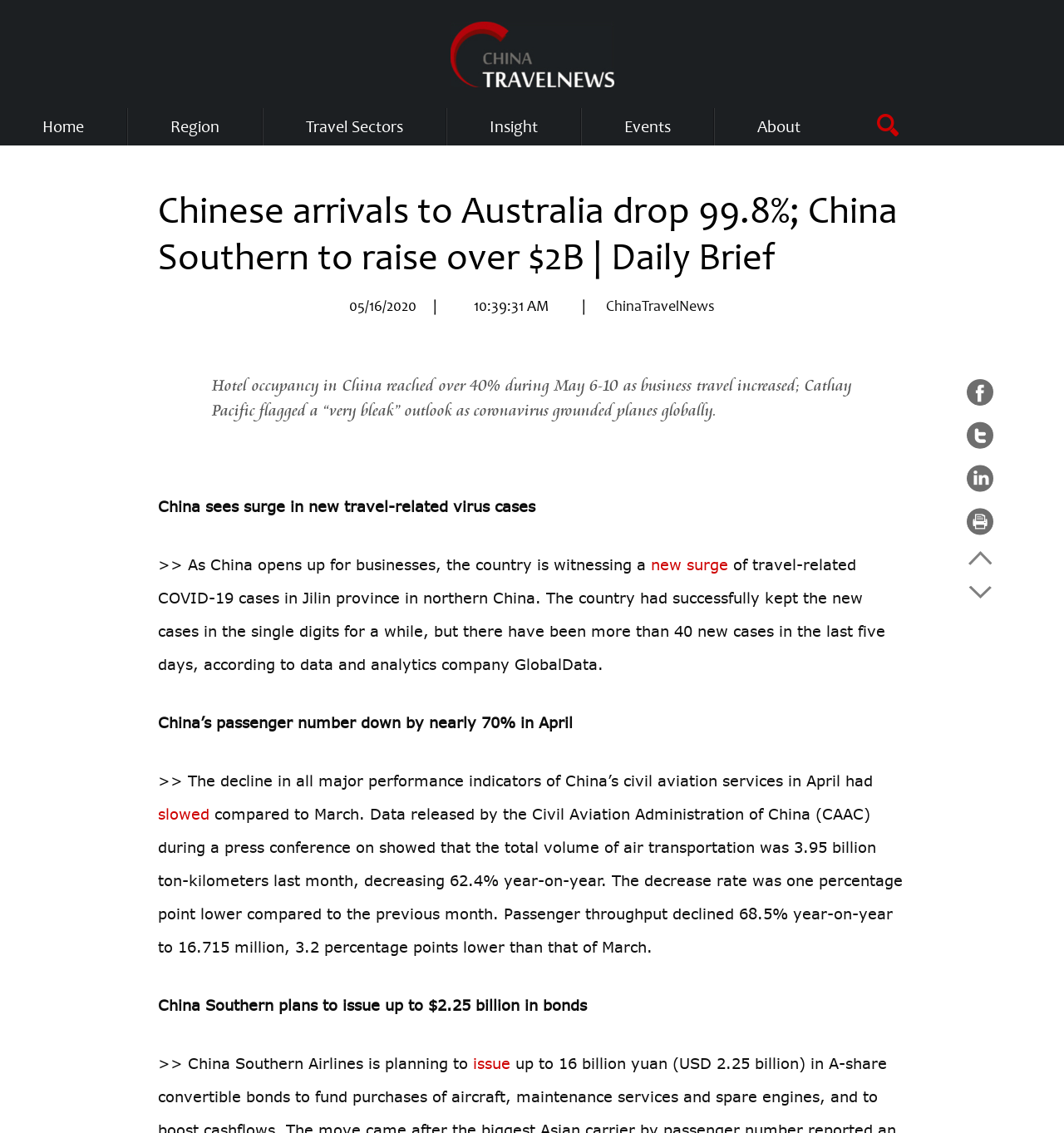Produce an extensive caption that describes everything on the webpage.

The webpage is a news article from China Travel News, with a prominent heading at the top center of the page. Below the heading, there is a navigation menu with links to "Home", "Region", "Travel Sectors", "Insight", "Events", and "About", arranged horizontally across the top of the page.

The main content of the article is divided into several sections, each with a clear heading and text. The first section has a heading "Chinese arrivals to Australia drop 99.8%; China Southern to raise over $2B | Daily Brief" and is located at the top left of the page. Below this heading, there is a date and time stamp, followed by a link to ChinaTravelNews.

The main article text is arranged in a vertical column, with several paragraphs discussing various news topics related to travel in China. The text is interspersed with links to related articles, such as "new surge" and "issue". The article discusses topics such as hotel occupancy rates, travel-related COVID-19 cases, and the decline in passenger numbers in April.

There are no images on the page, except for a small logo for China Travel News at the top center of the page. Overall, the webpage has a clean and organized layout, with clear headings and concise text.